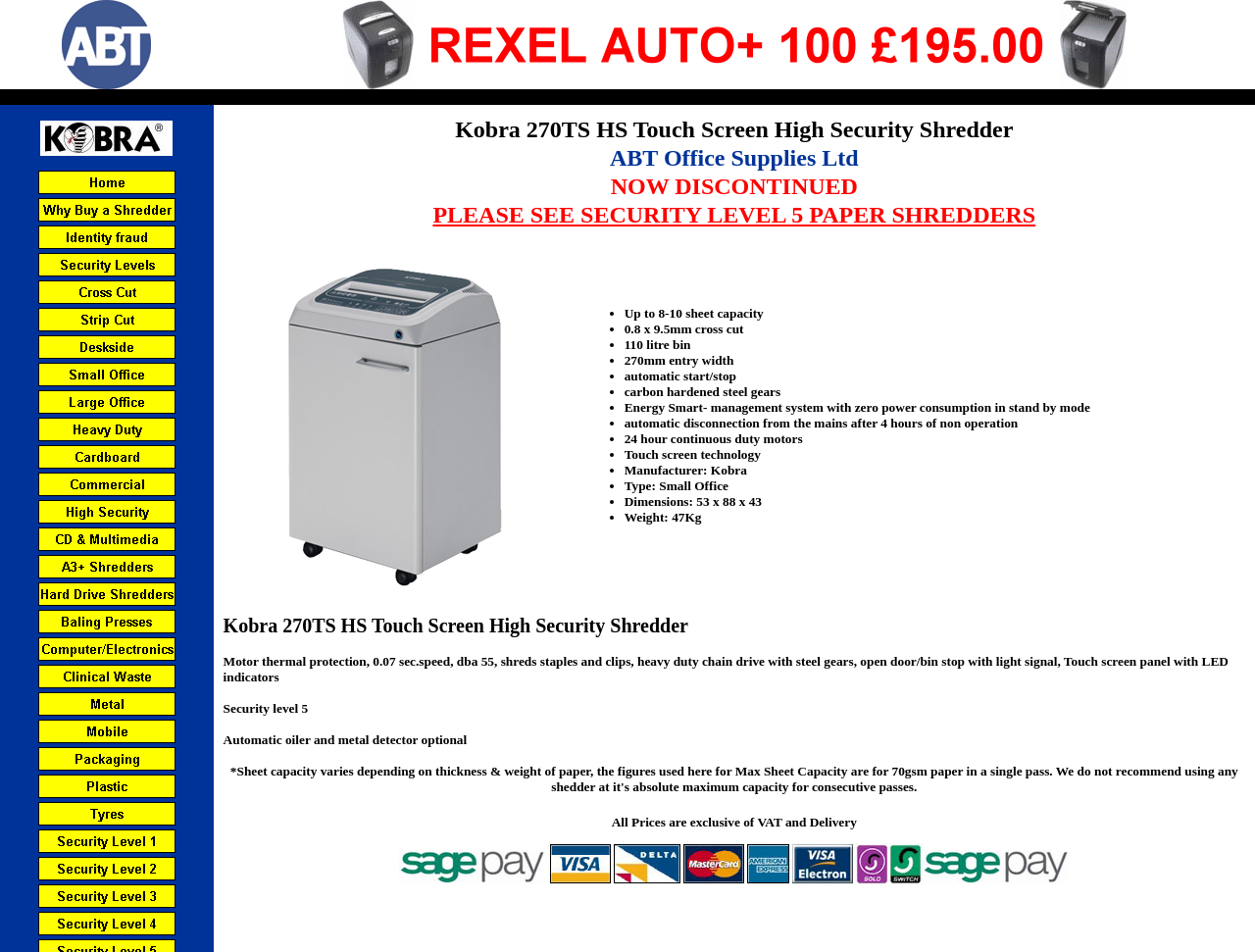Determine the bounding box coordinates of the clickable region to follow the instruction: "View Kobra 270TS HS Touch Screen High Security Shredder details".

[0.17, 0.252, 0.458, 0.635]